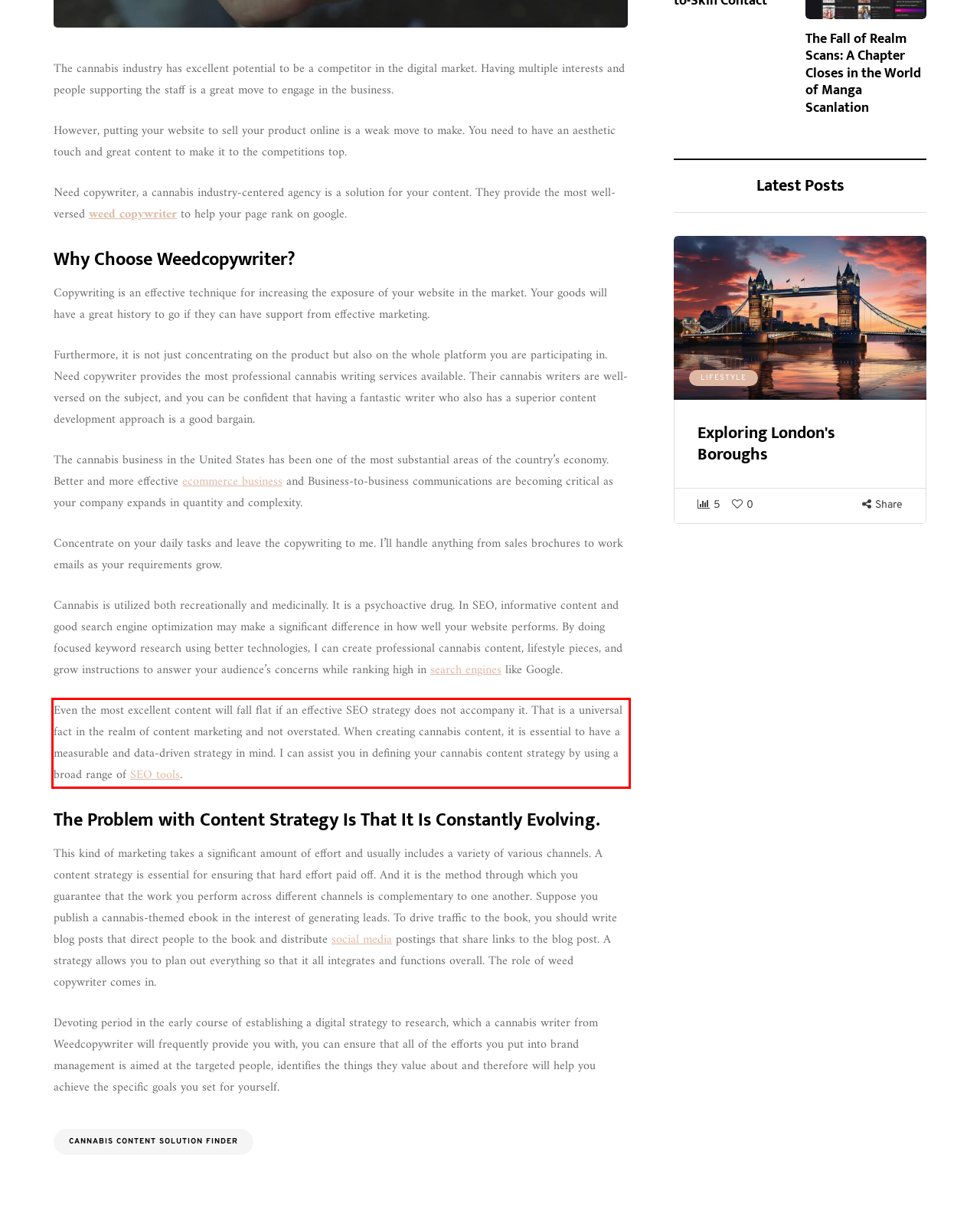Given a screenshot of a webpage with a red bounding box, please identify and retrieve the text inside the red rectangle.

Even the most excellent content will fall flat if an effective SEO strategy does not accompany it. That is a universal fact in the realm of content marketing and not overstated. When creating cannabis content, it is essential to have a measurable and data-driven strategy in mind. I can assist you in defining your cannabis content strategy by using a broad range of SEO tools.